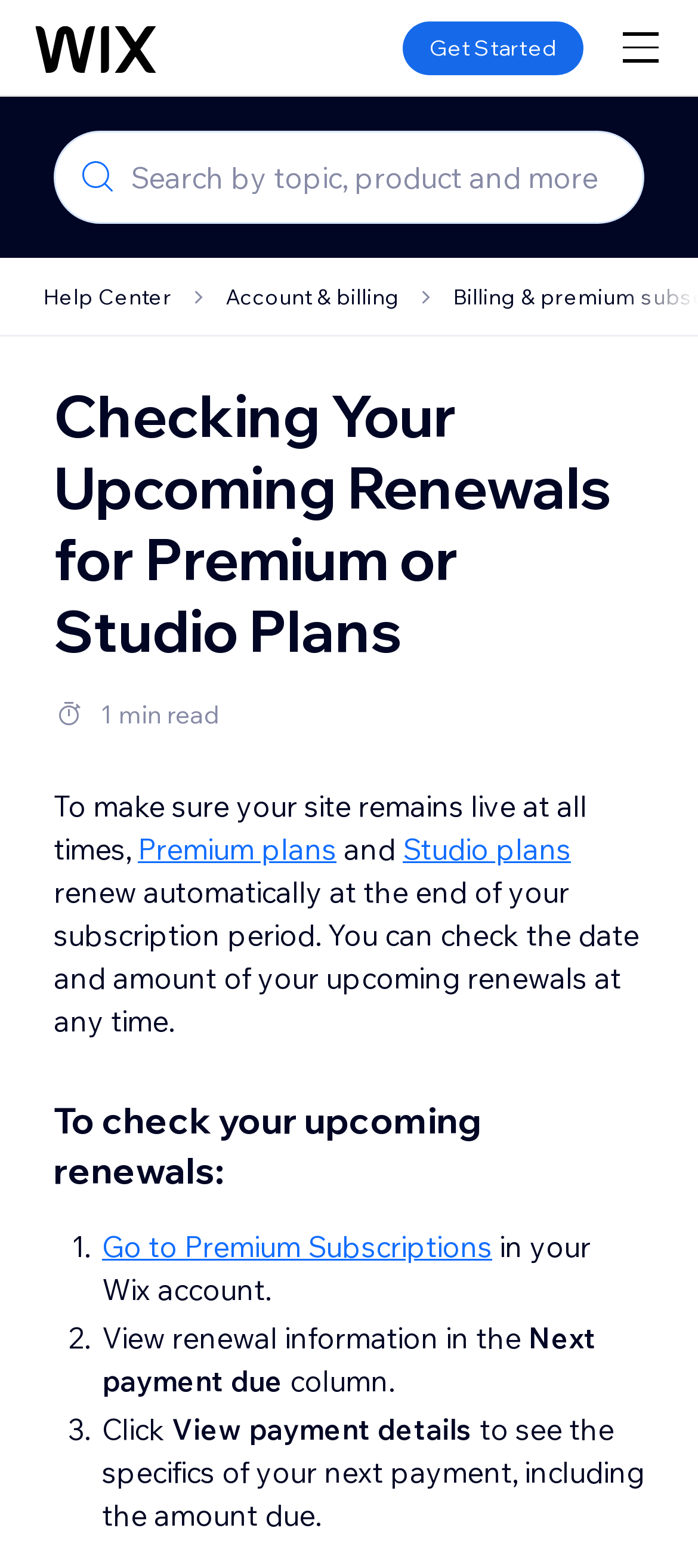Identify the bounding box coordinates of the area that should be clicked in order to complete the given instruction: "Click Wix logo to go to homepage". The bounding box coordinates should be four float numbers between 0 and 1, i.e., [left, top, right, bottom].

[0.041, 0.015, 0.233, 0.046]